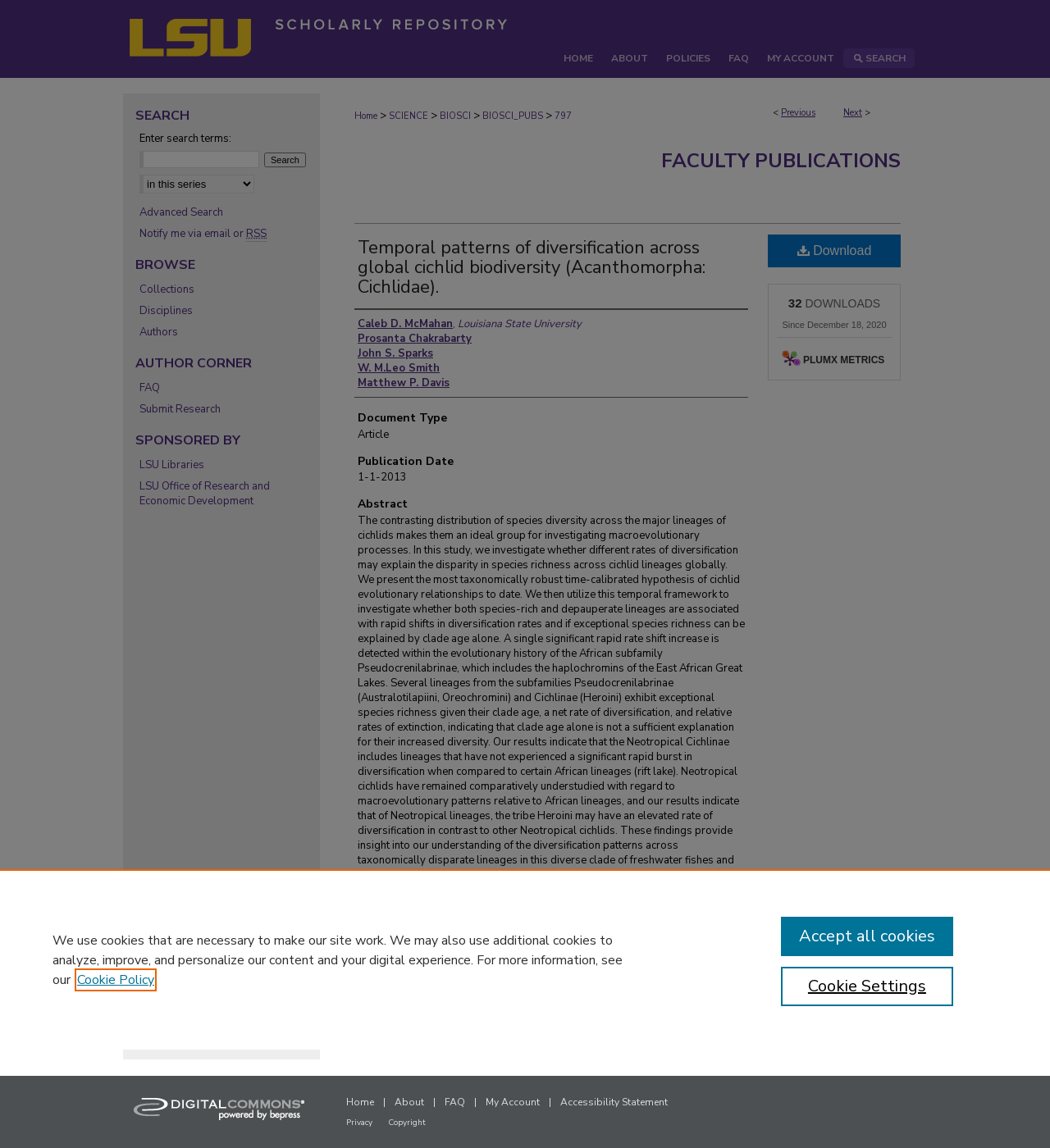Offer a thorough description of the webpage.

This webpage is a scholarly article page from the LSU Scholarly Repository. At the top, there is a menu link and a navigation bar with links to "HOME", "ABOUT", "POLICIES", "FAQ", "MY ACCOUNT", and "SEARCH". Below the navigation bar, there is a breadcrumb navigation with links to "Home", "SCIENCE", "BIOSCI", "BIOSCI_PUBS", and "797".

The main content of the page is divided into several sections. The first section displays the article title, "Temporal patterns of diversification across global cichlid biodiversity (Acanthomorpha: Cichlidae)", and its authors, Caleb D. McMahan, Prosanta Chakrabarty, John S. Sparks, W. M. Leo Smith, and Matthew P. Davis.

The next section provides metadata about the article, including the document type, publication date, and abstract. The abstract is a lengthy text that describes the research on cichlid species diversity and its findings.

Following the abstract, there are sections for publication source, recommended citation, and a link to download the article. The page also displays the number of downloads, "32", and the date since the article was available for download, "Since December 18, 2020". Additionally, there is a link to "PLUMX METRICS" with an accompanying image.

On the right side of the page, there is a search box with a label "Enter search terms:" and a button to submit the search query. Below the search box, there are links to "Advanced Search", "Notify me via email or RSS", and a combobox to select the context to search.

Further down the page, there are sections for "BROWSE" with links to "Collections", "Disciplines", and "Authors", and "AUTHOR CORNER" with links to "FAQ" and "Submit Research". The page also displays sponsorship information from "LSU Libraries" and "LSU Office of Research and Economic Development".

At the bottom of the page, there is a content information section with links to "Elsevier - Digital Commons" and "Home", as well as a separator line.